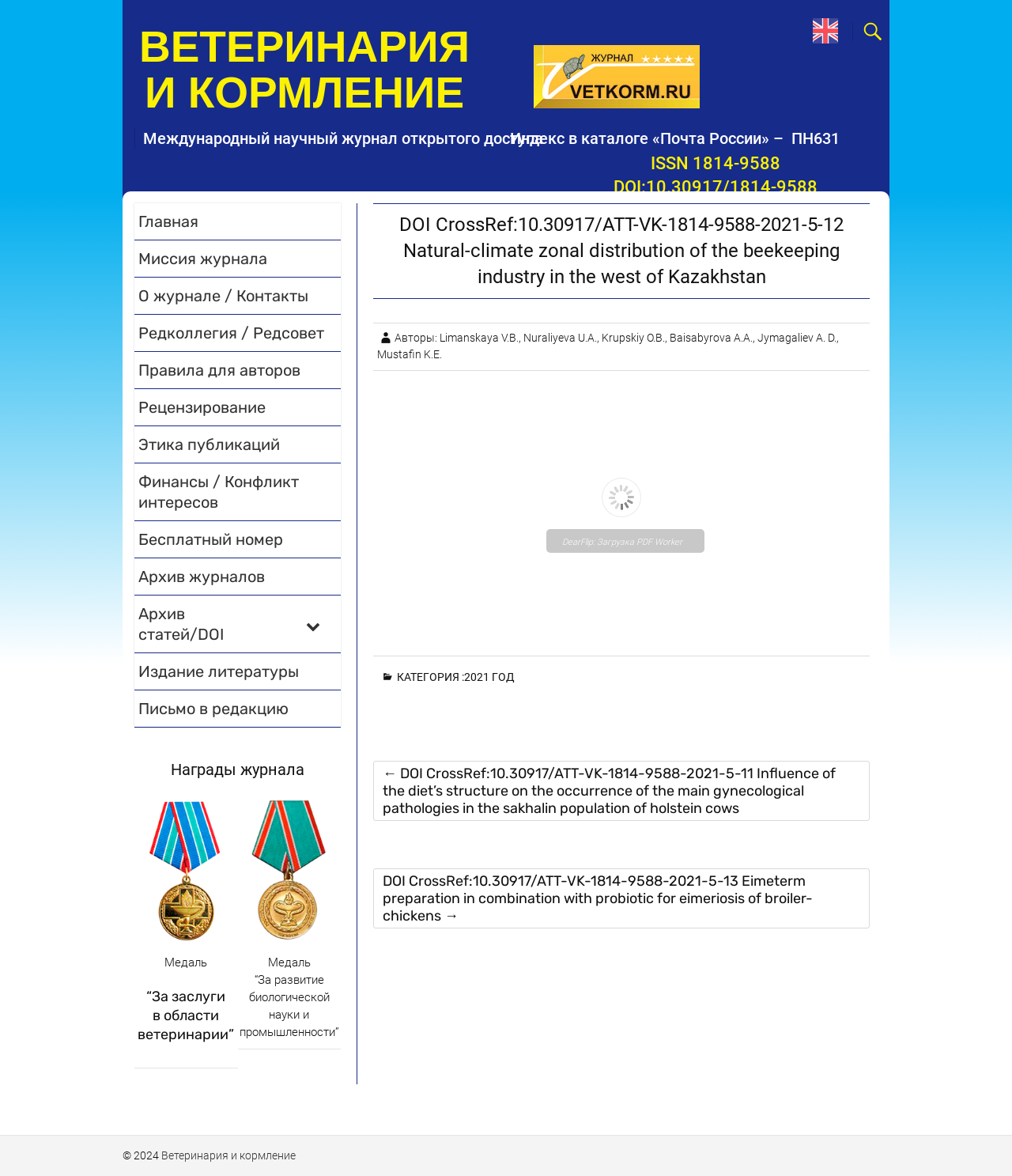Answer the question below with a single word or a brief phrase: 
What is the ISSN of the journal?

1814-9588